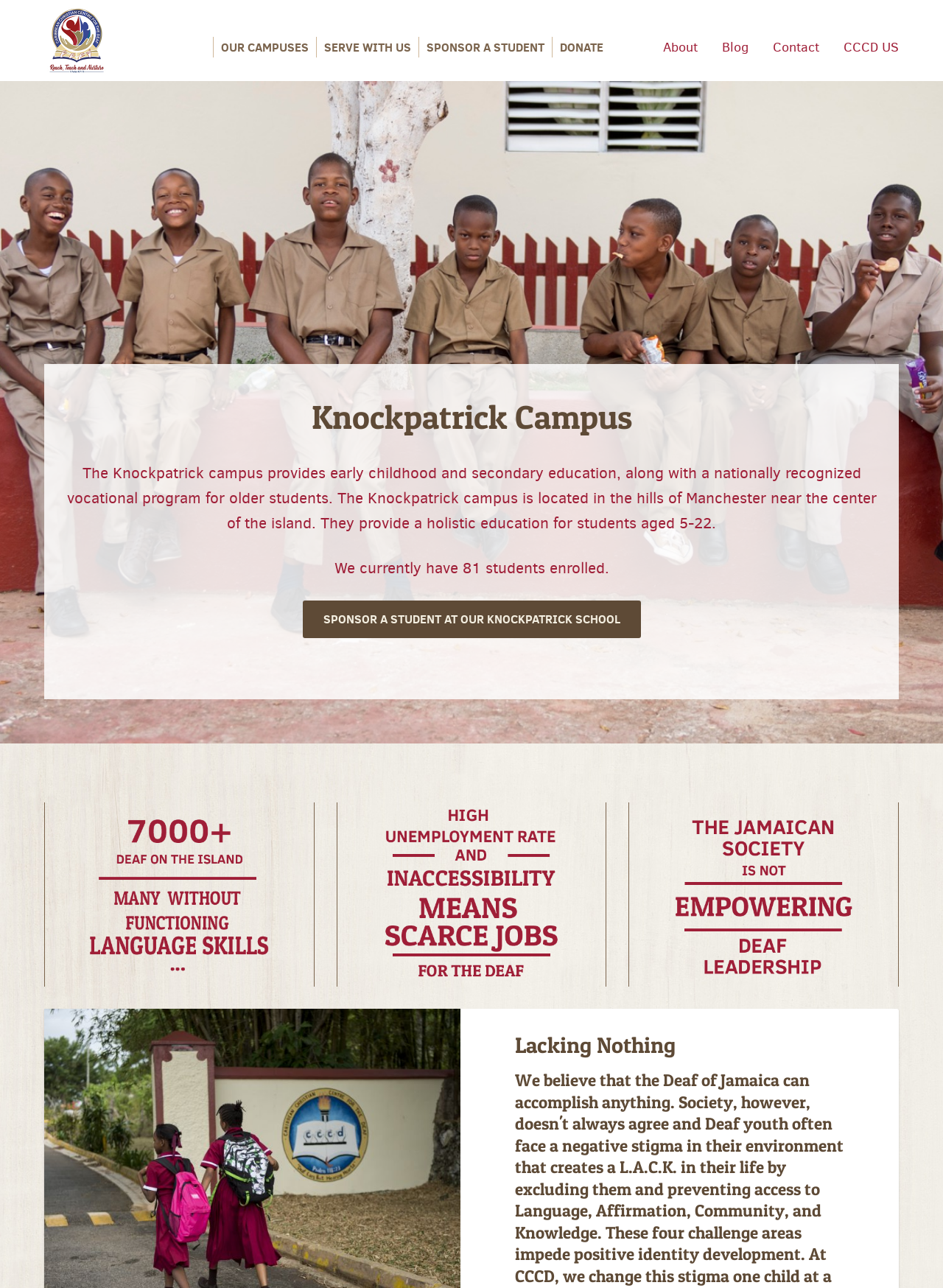Kindly determine the bounding box coordinates for the clickable area to achieve the given instruction: "Click on the 'Product' link".

None